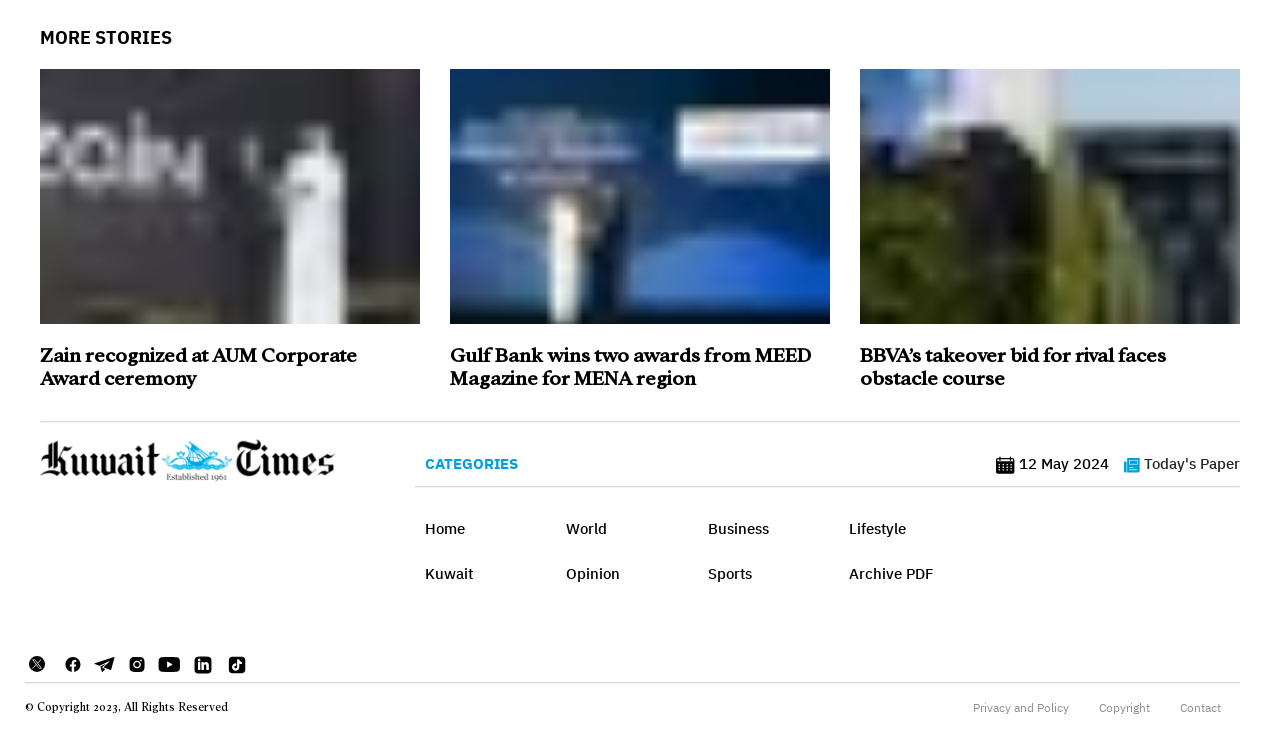Locate and provide the bounding box coordinates for the HTML element that matches this description: "Archive PDF".

[0.663, 0.774, 0.758, 0.809]